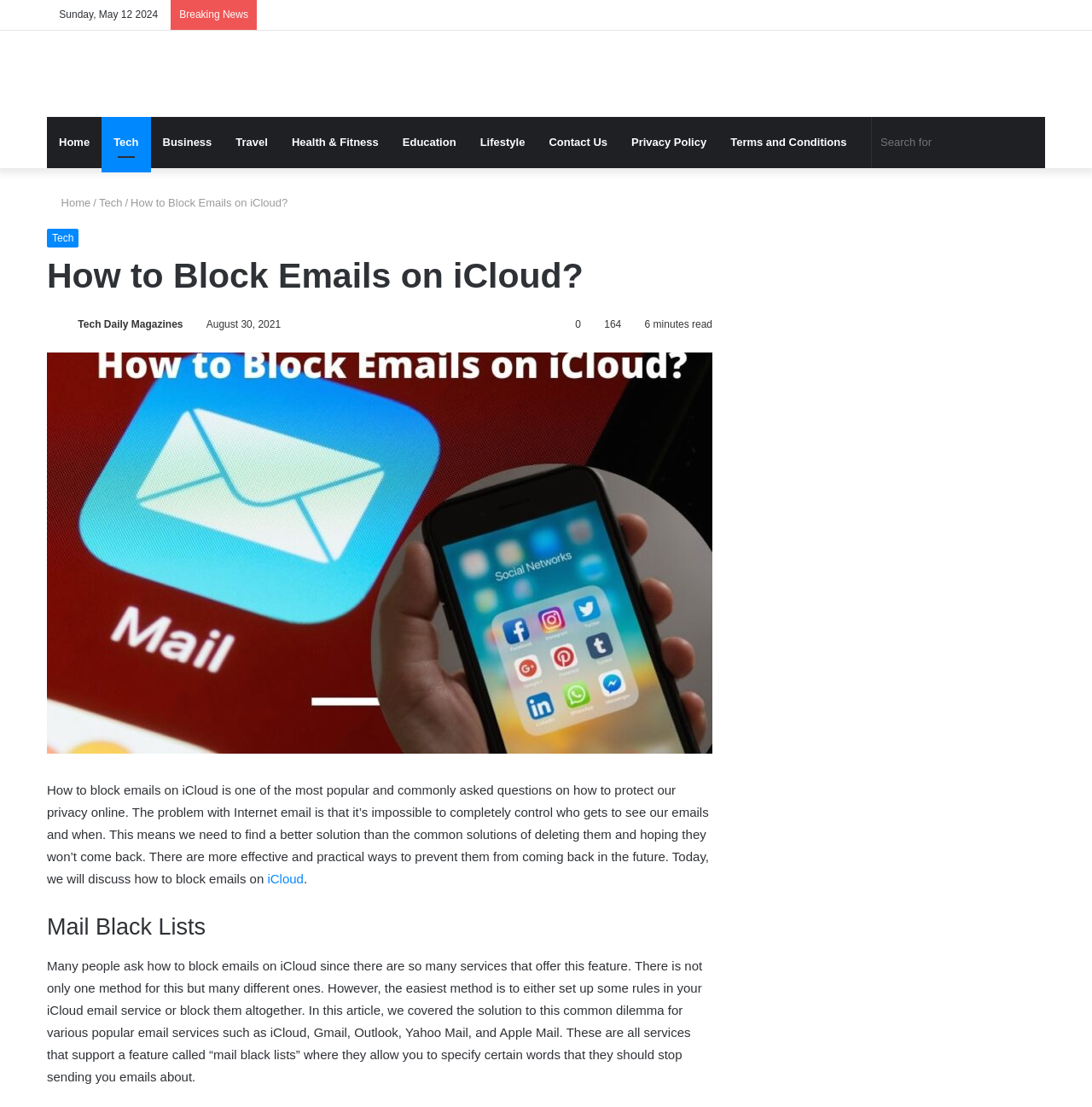Please examine the image and provide a detailed answer to the question: How many minutes does it take to read the article?

I found the reading time of the article by looking at the static text element that says '6 minutes read' which is located below the title of the article and above the author information.